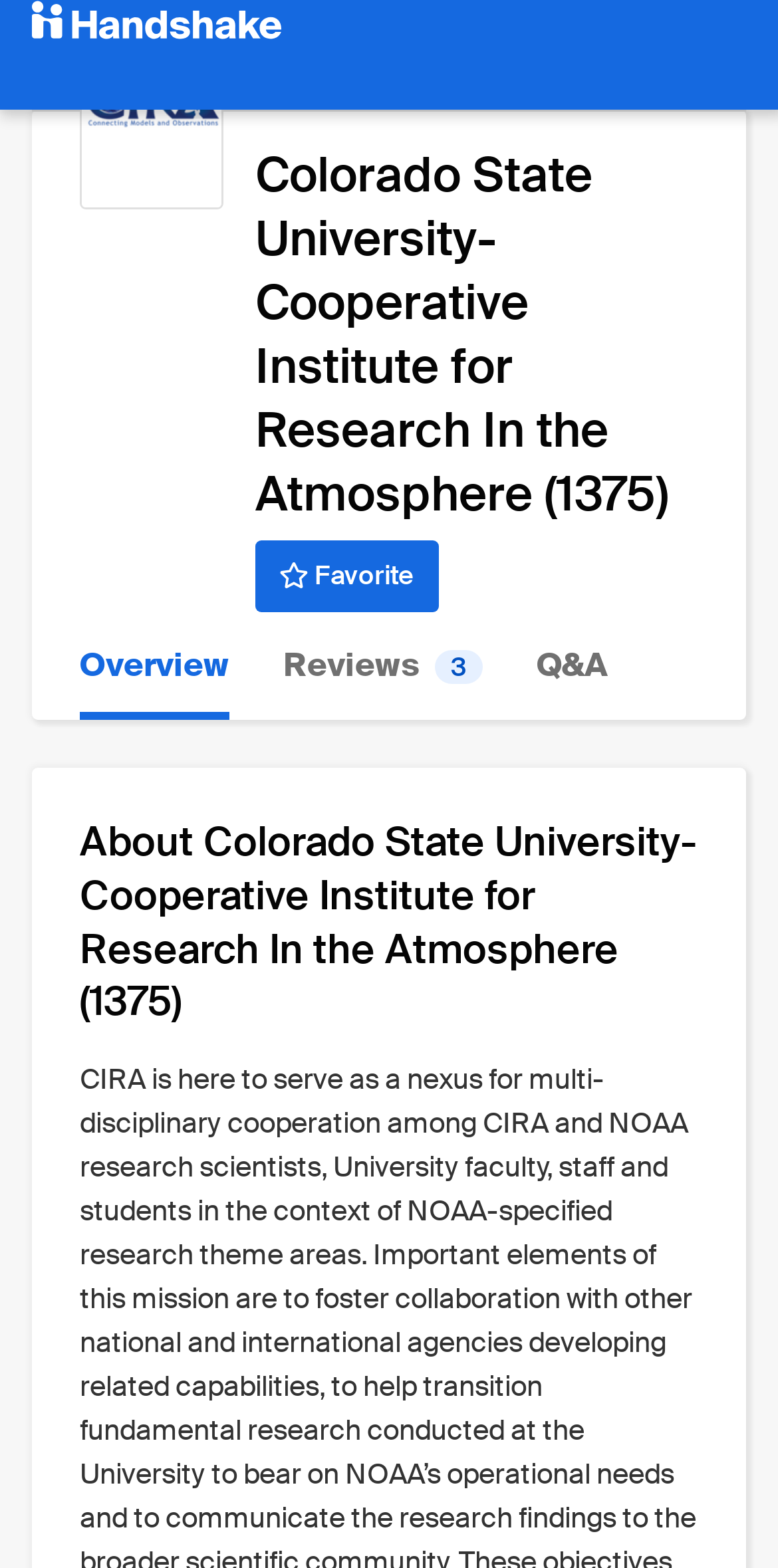Summarize the webpage with a detailed and informative caption.

The webpage is about Colorado State University- Cooperative Institute for Research In the Atmosphere (1375) on Handshake. At the top left, there is a Handshake logo, which is an image with a link to Handshake. Next to the logo, there is a link to Colorado State University- Cooperative Institute for Research In the Atmosphere (1375). 

Below the logo and the link, there is a heading that displays the same name as the link. To the right of the heading, there is a 'Favorite' button. 

Underneath the heading, there are three links: 'Overview', 'Reviews 3', and 'Q&A', which are aligned horizontally. The 'Overview' link is on the left, followed by 'Reviews 3' in the middle, and 'Q&A' on the right.

Further down, there is another heading that says 'About Colorado State University- Cooperative Institute for Research In the Atmosphere (1375)'.